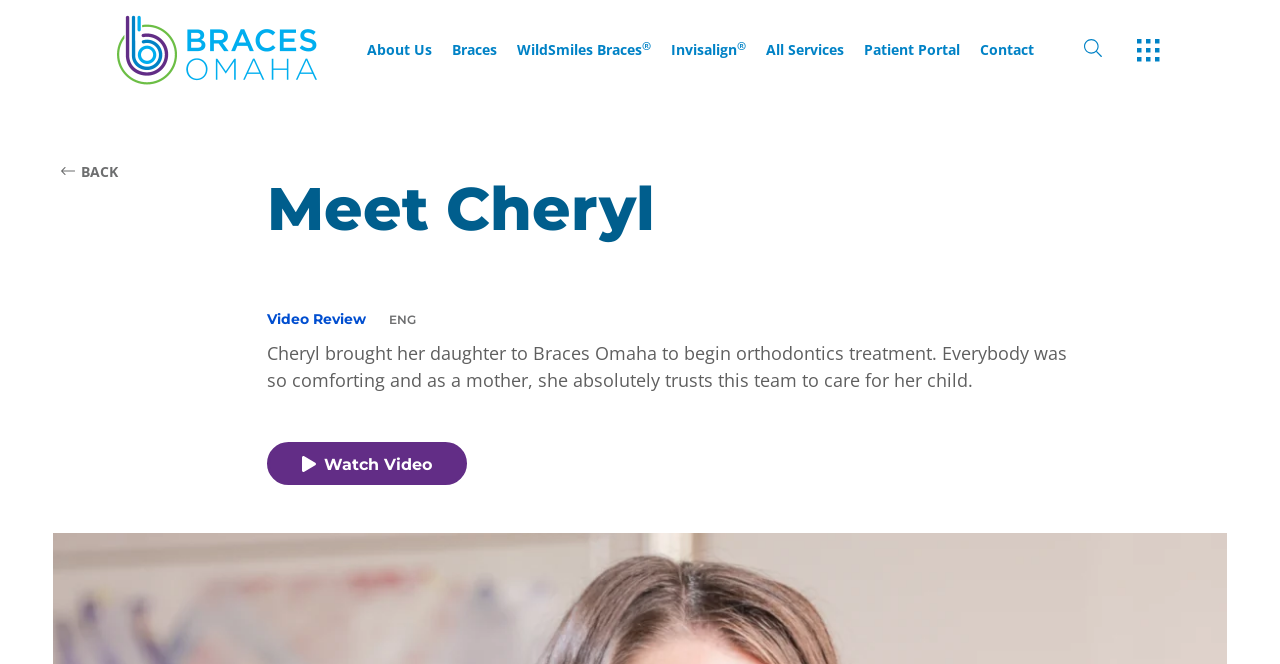What is the name of the orthodontic clinic?
Please answer the question as detailed as possible.

I inferred this answer by looking at the links in the navigation bar, where 'Braces' is a prominent link, and also considering the context of the webpage which is about a family's experience with orthodontic treatment.